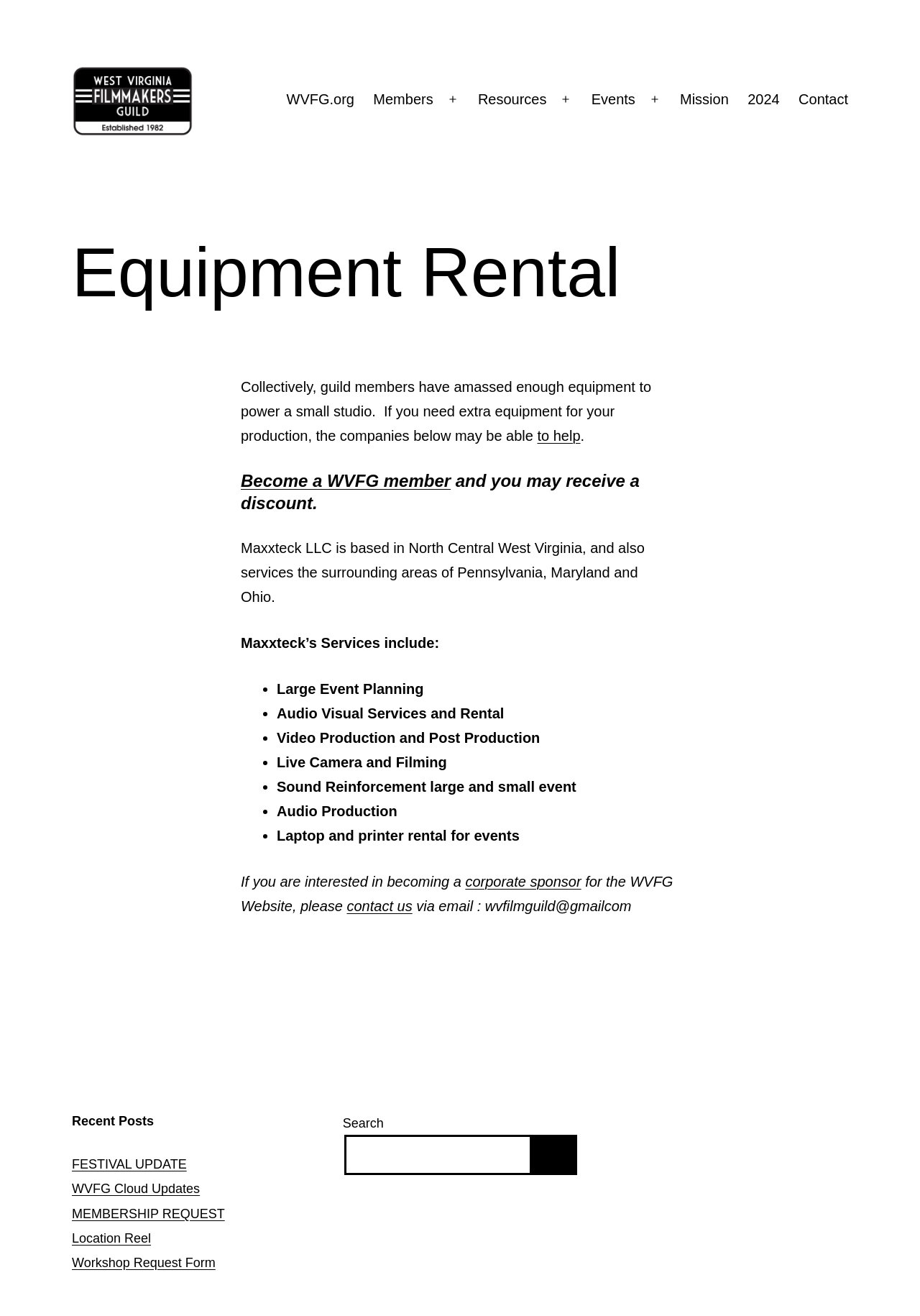Given the content of the image, can you provide a detailed answer to the question?
What type of equipment can be rented from the companies listed?

The webpage mentions that the companies listed, such as Maxxteck LLC, offer equipment rental services for audio visual and filming purposes, including equipment for large events and productions.